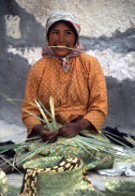What is the woman creating in the image?
Kindly offer a detailed explanation using the data available in the image.

The woman in the image is engaged in the art of basket weaving, and a partially completed basket rests before her, showcasing her skill and artistry.